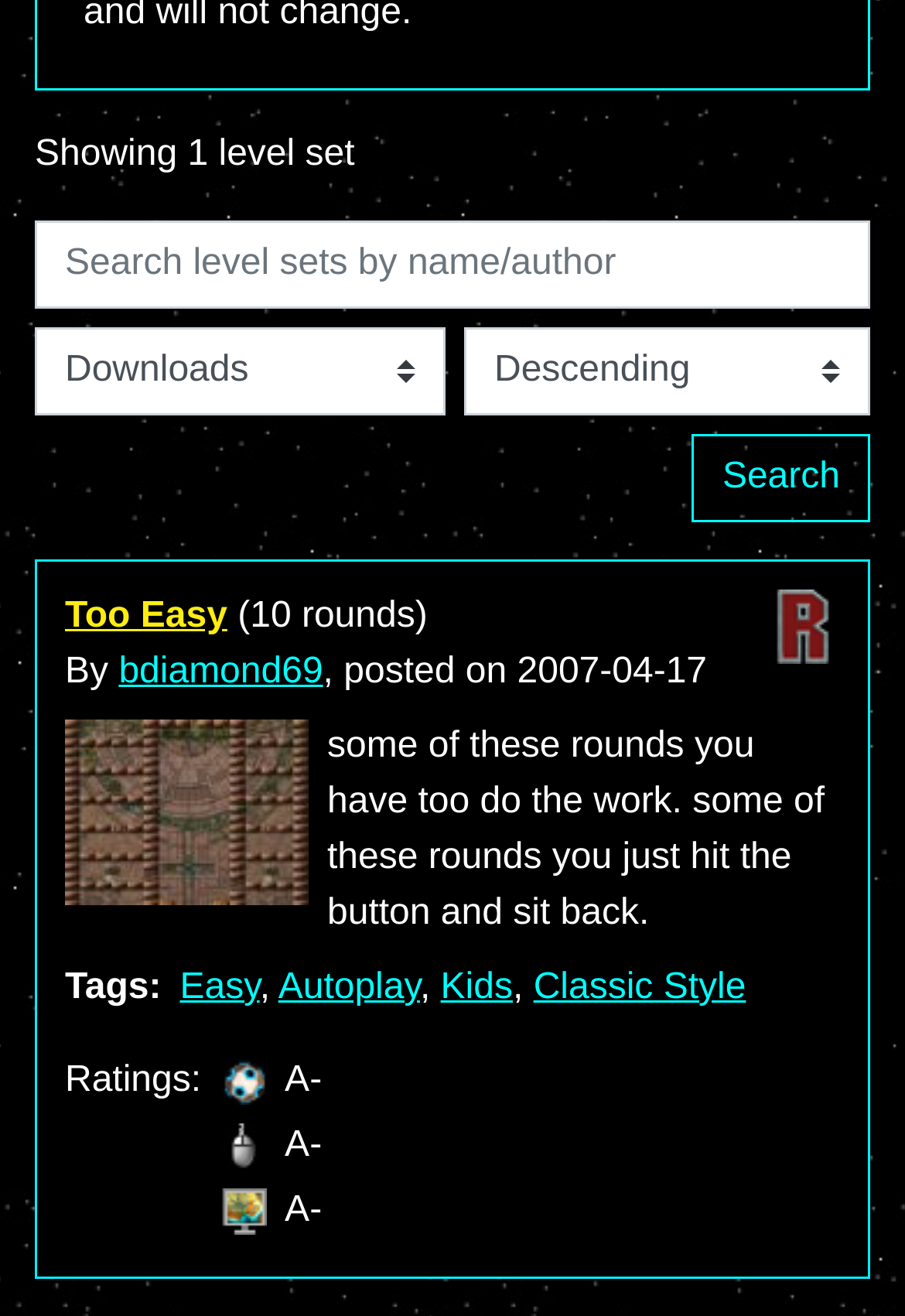Find the bounding box of the UI element described as follows: "Too Easy".

[0.072, 0.453, 0.251, 0.483]